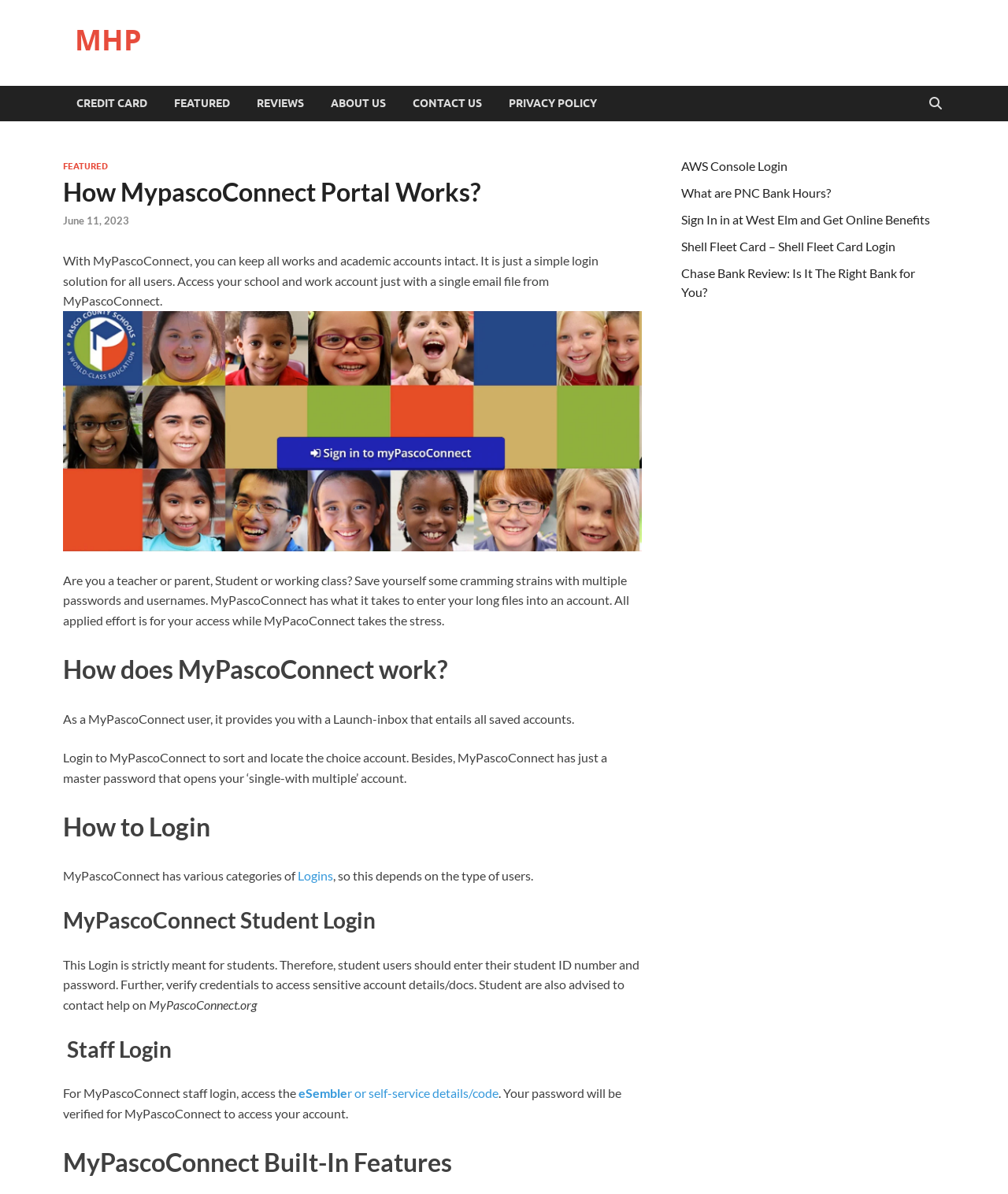Pinpoint the bounding box coordinates of the clickable area necessary to execute the following instruction: "Learn about MyPascoConnect Built-In Features". The coordinates should be given as four float numbers between 0 and 1, namely [left, top, right, bottom].

[0.062, 0.96, 0.637, 0.987]